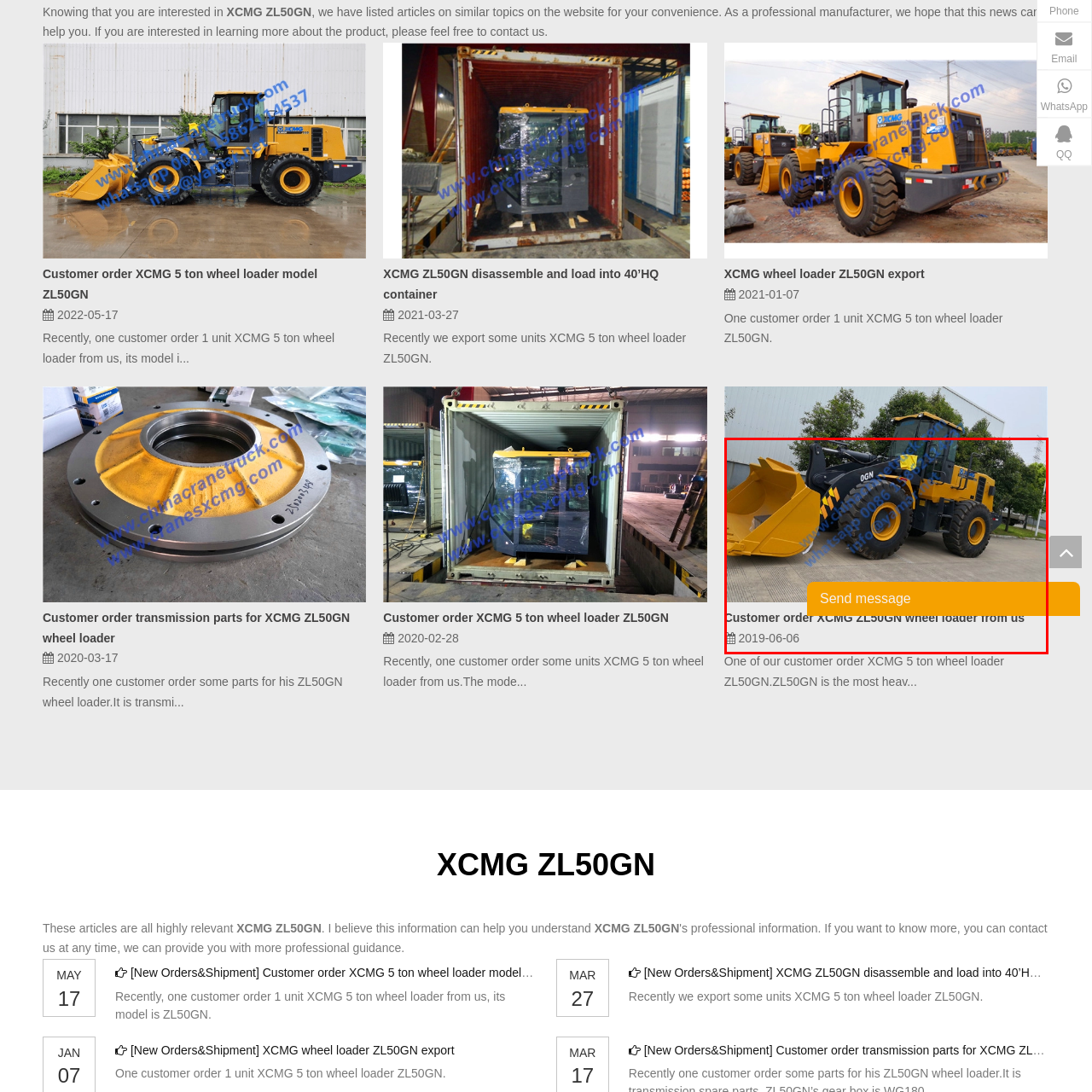Give an in-depth description of the picture inside the red marked area.

A vibrant image showcases the XCMG ZL50GN wheel loader, a significant piece of heavy machinery recently ordered by a customer. The loader is depicted in a work environment, prominently featuring its distinct yellow color and sturdy design. Below the image, there's a call to action with a "Send message" button, suggesting an opportunity for potential buyers or interested parties to inquire further. The date displayed—June 6, 2019—indicates the transaction or announcement of this model order, emphasizing the ongoing demand for this reliable equipment in the construction industry.